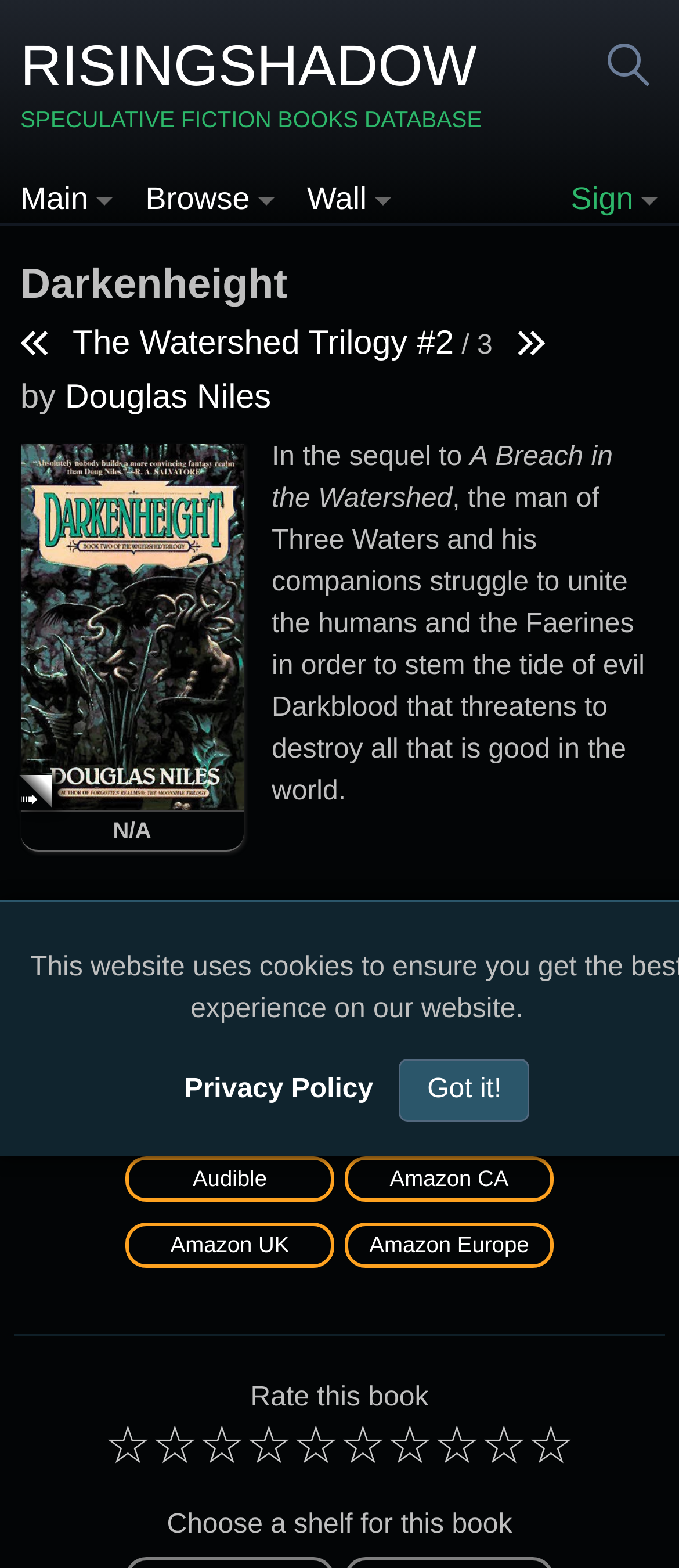Give a concise answer using only one word or phrase for this question:
How many book formats are available?

4